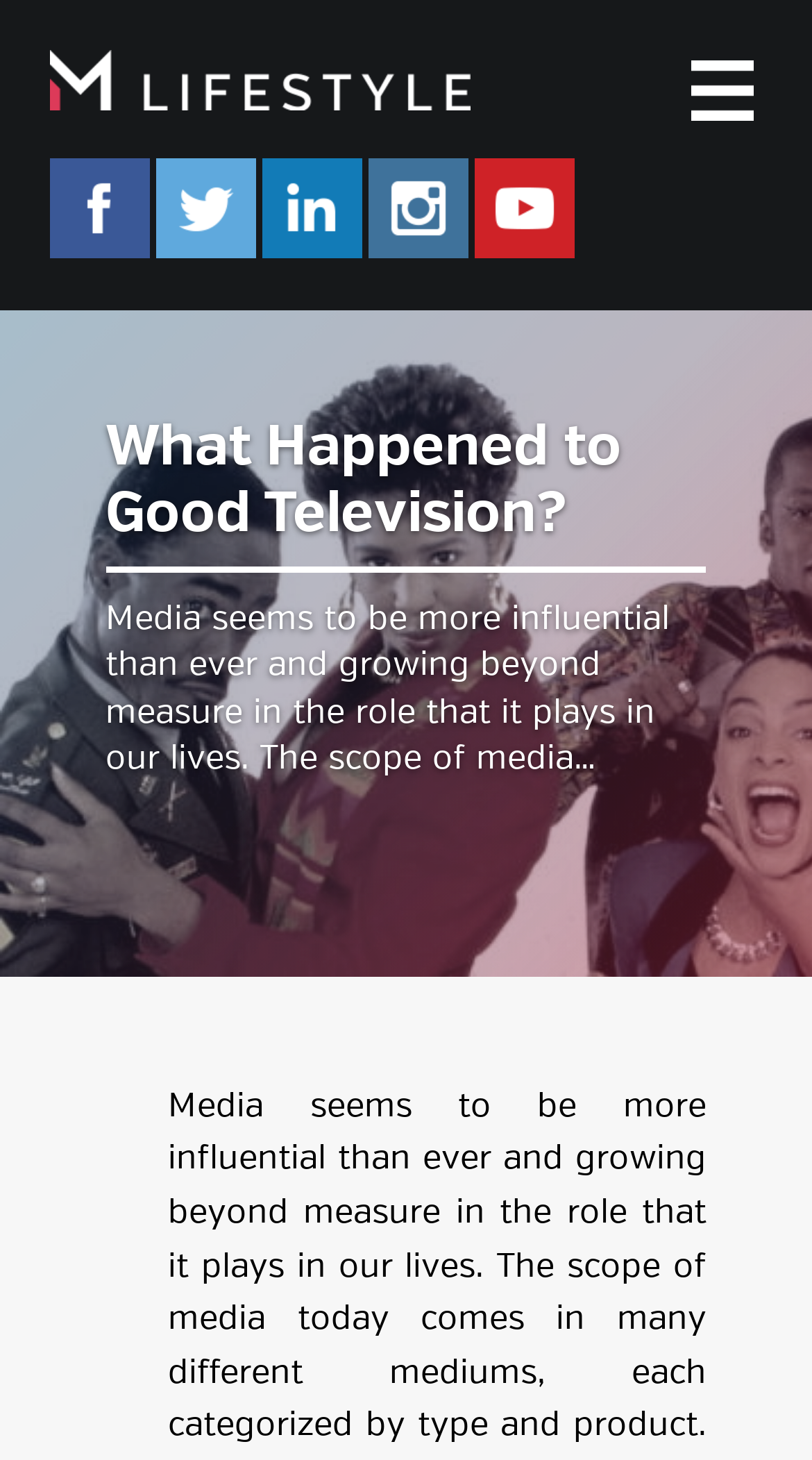Can you find the bounding box coordinates for the UI element given this description: "M-Lifestyle Magazine"? Provide the coordinates as four float numbers between 0 and 1: [left, top, right, bottom].

[0.062, 0.035, 0.58, 0.076]